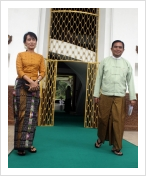Please provide a short answer using a single word or phrase for the question:
What is the woman wearing?

Orange blouse and patterned skirt